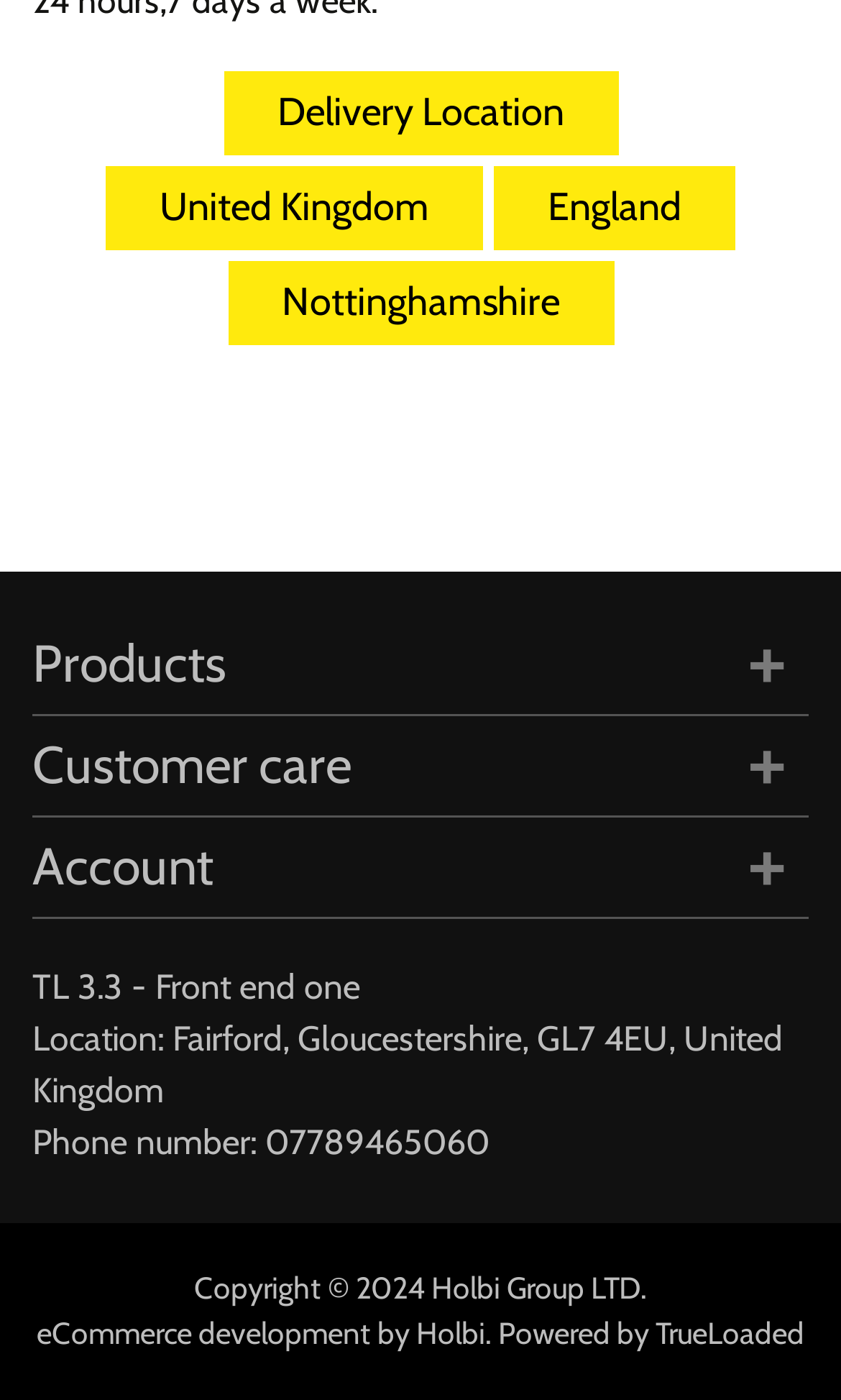Please determine the bounding box coordinates for the UI element described here. Use the format (top-left x, top-left y, bottom-right x, bottom-right y) with values bounded between 0 and 1: Powered by TrueLoaded

[0.592, 0.939, 0.956, 0.967]